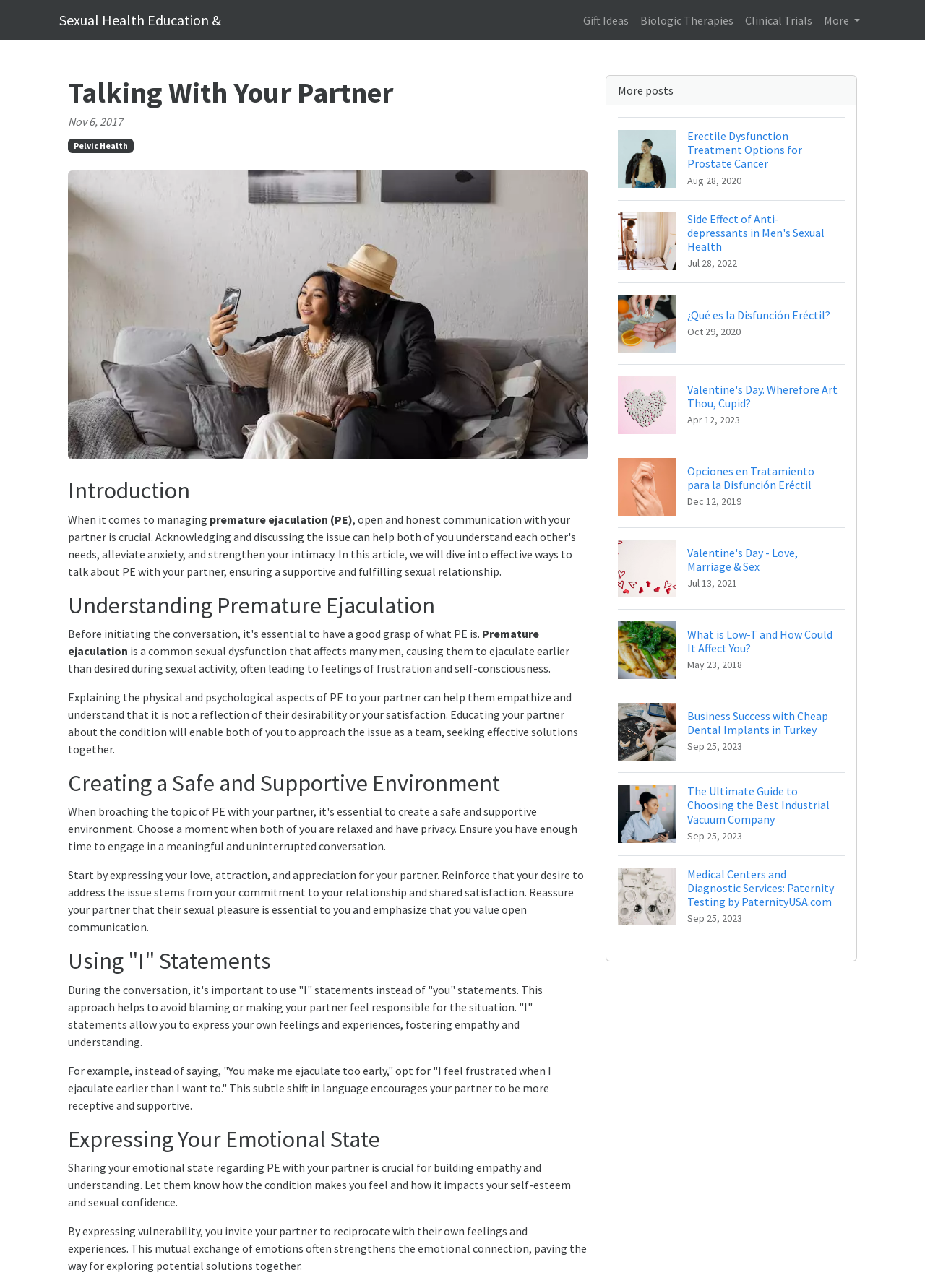Determine the main headline of the webpage and provide its text.

Talking With Your Partner